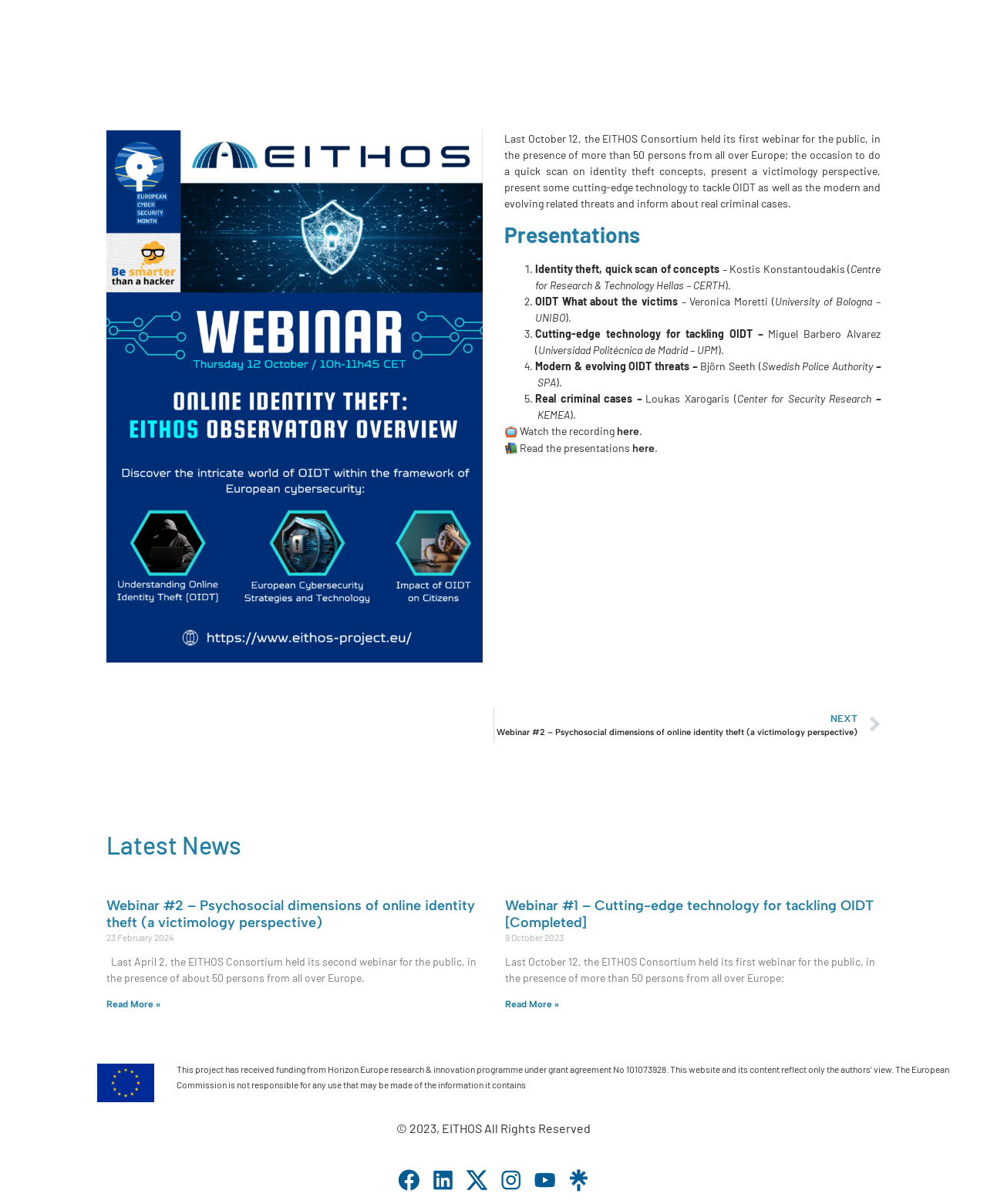Specify the bounding box coordinates (top-left x, top-left y, bottom-right x, bottom-right y) of the UI element in the screenshot that matches this description: Read More »

[0.108, 0.83, 0.162, 0.839]